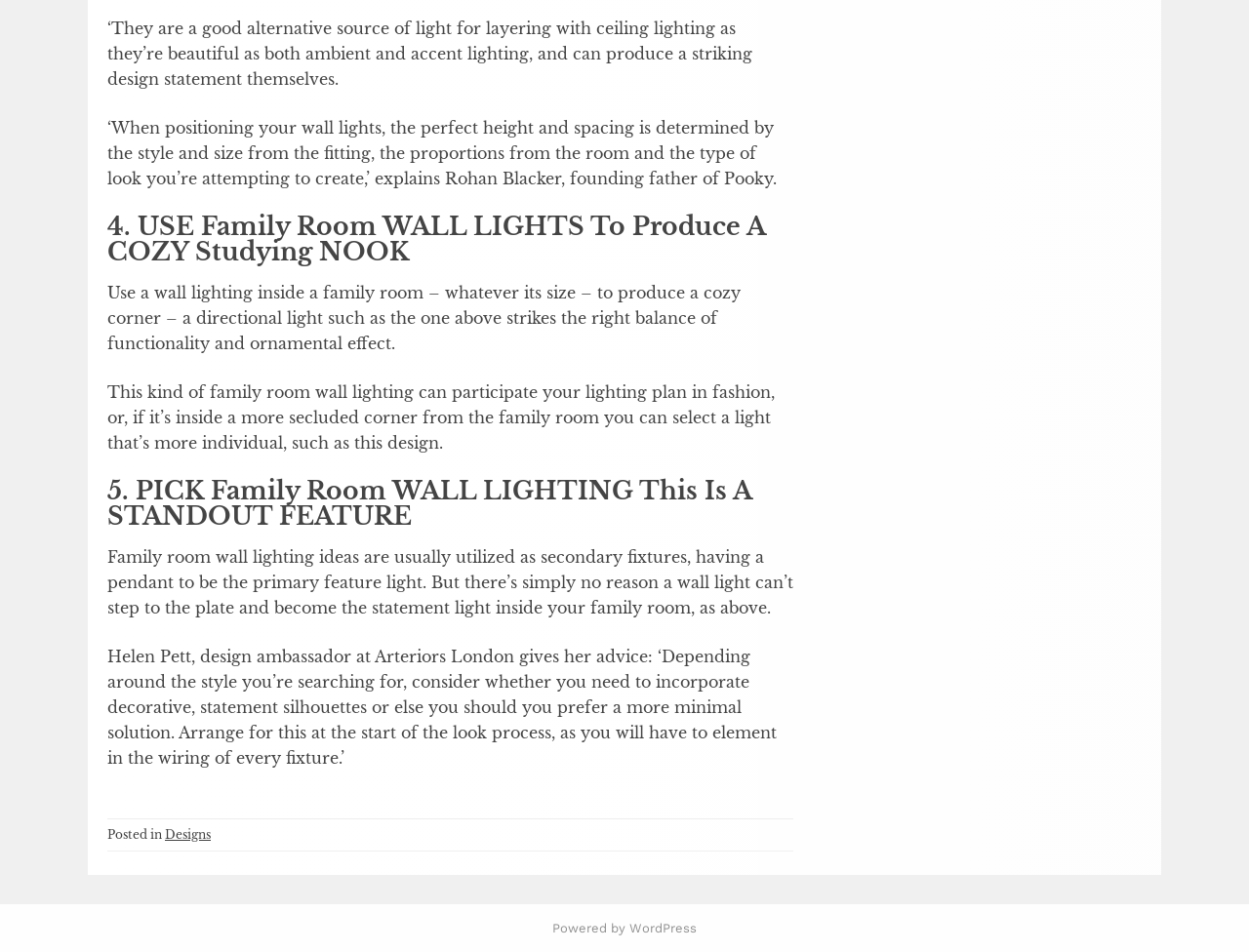Provide the bounding box coordinates of the UI element that matches the description: "Designs".

[0.132, 0.868, 0.169, 0.884]